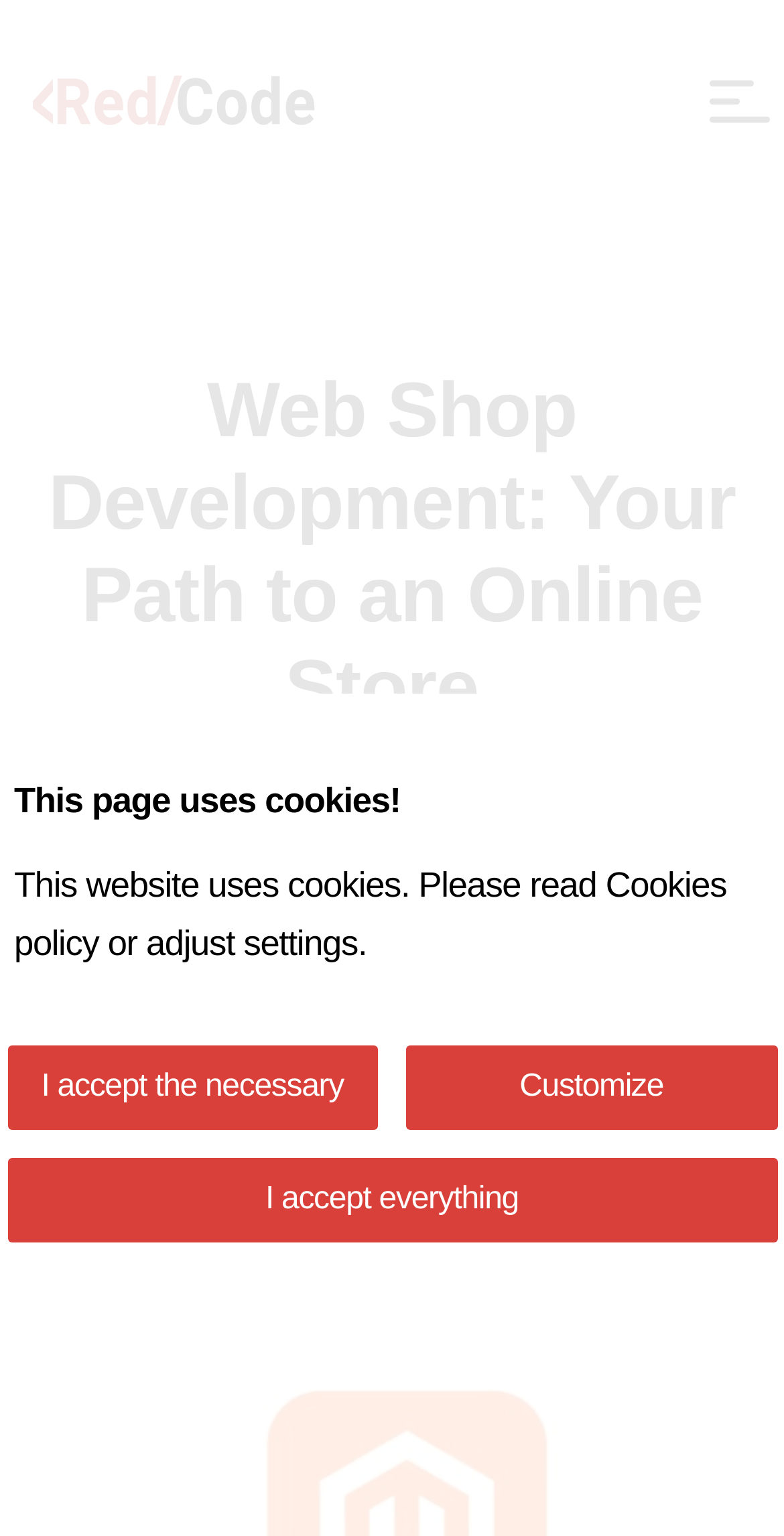What is the purpose of this webpage? Examine the screenshot and reply using just one word or a brief phrase.

To guide on web shop development